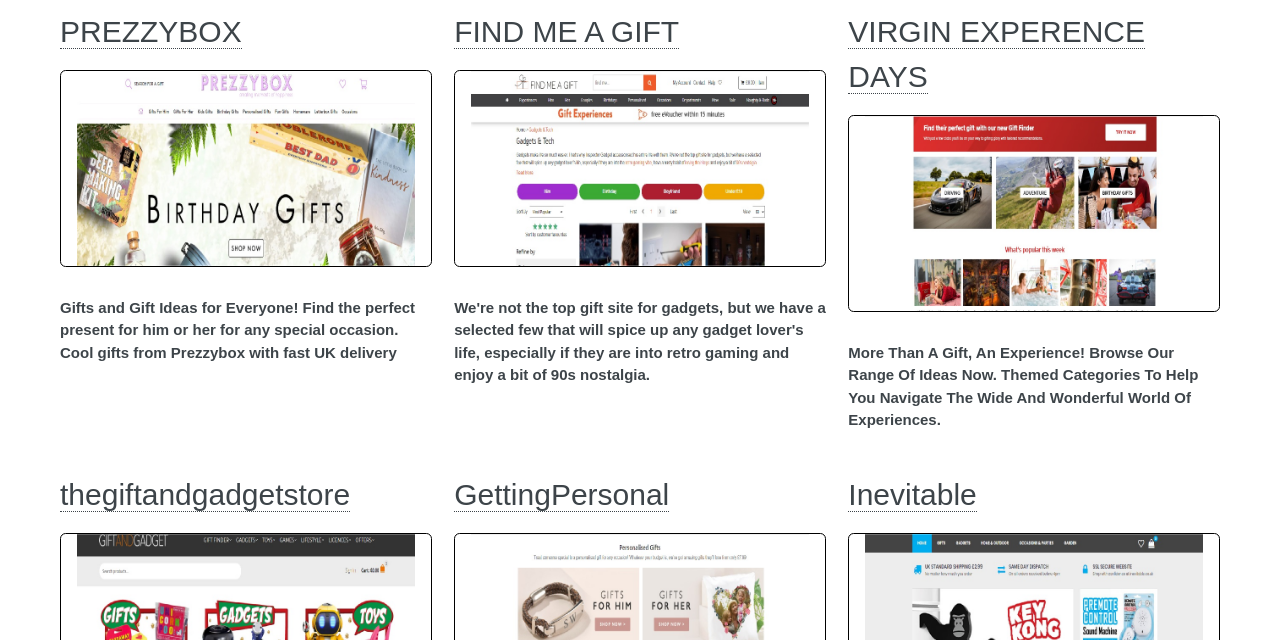Identify the bounding box for the element characterized by the following description: "GettingPersonal".

[0.355, 0.746, 0.523, 0.799]